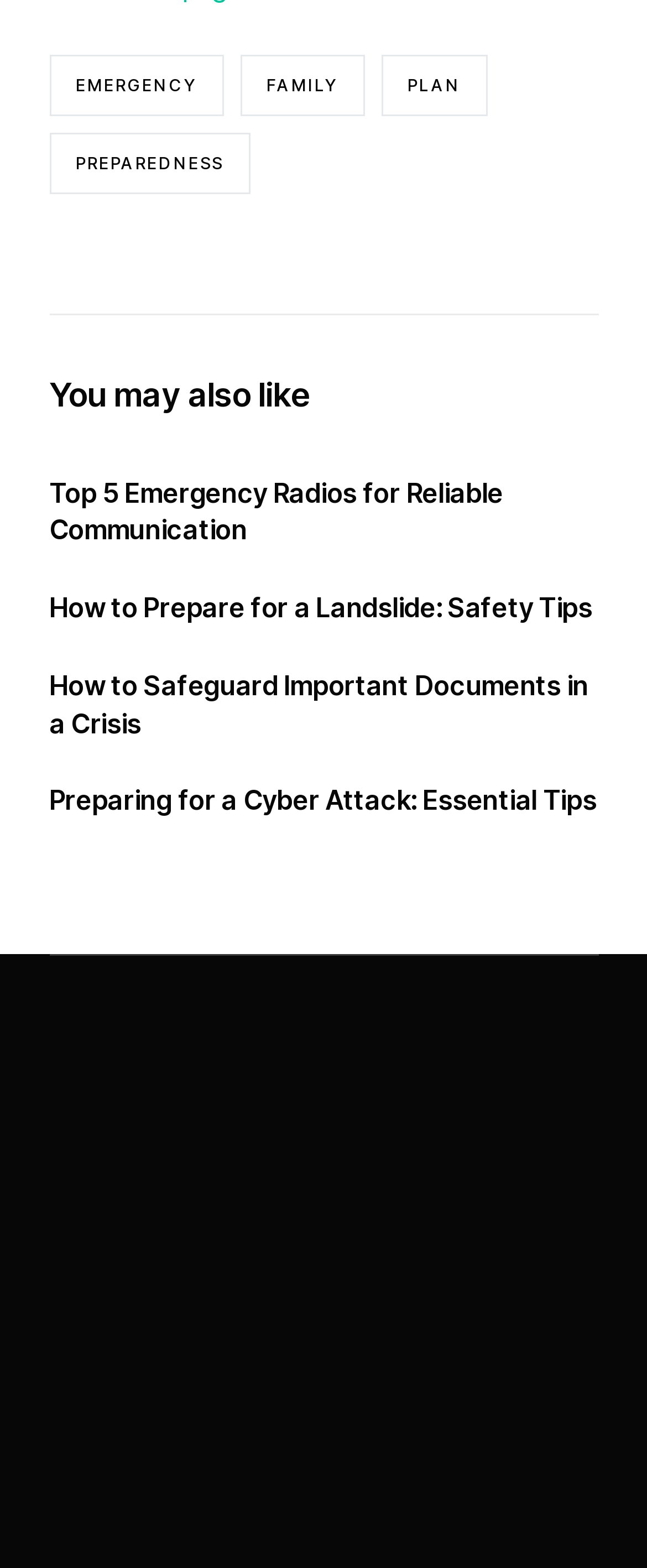Locate the bounding box coordinates of the area you need to click to fulfill this instruction: 'visit Off the Beaten Grid website'. The coordinates must be in the form of four float numbers ranging from 0 to 1: [left, top, right, bottom].

[0.127, 0.696, 0.501, 0.717]